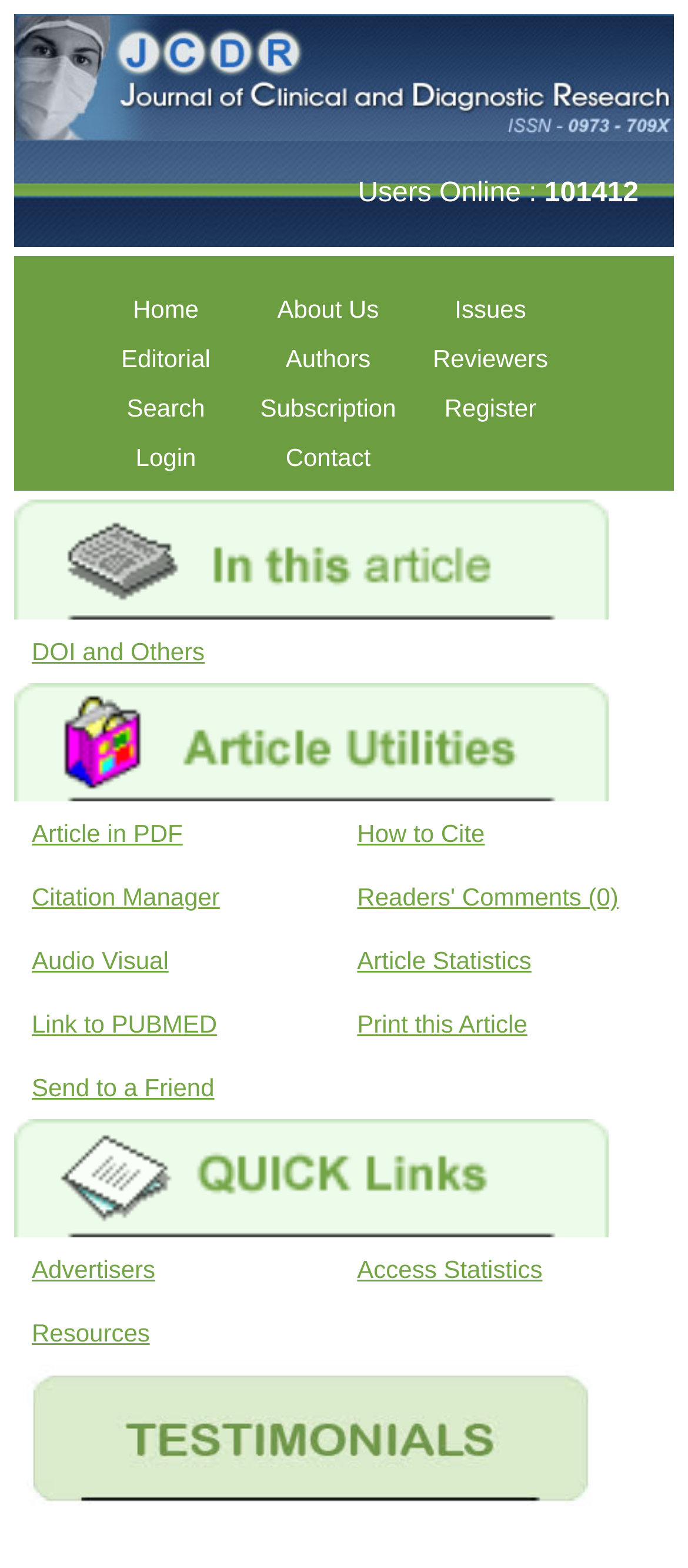Please identify the bounding box coordinates of the area that needs to be clicked to fulfill the following instruction: "view editorial content."

[0.176, 0.22, 0.306, 0.238]